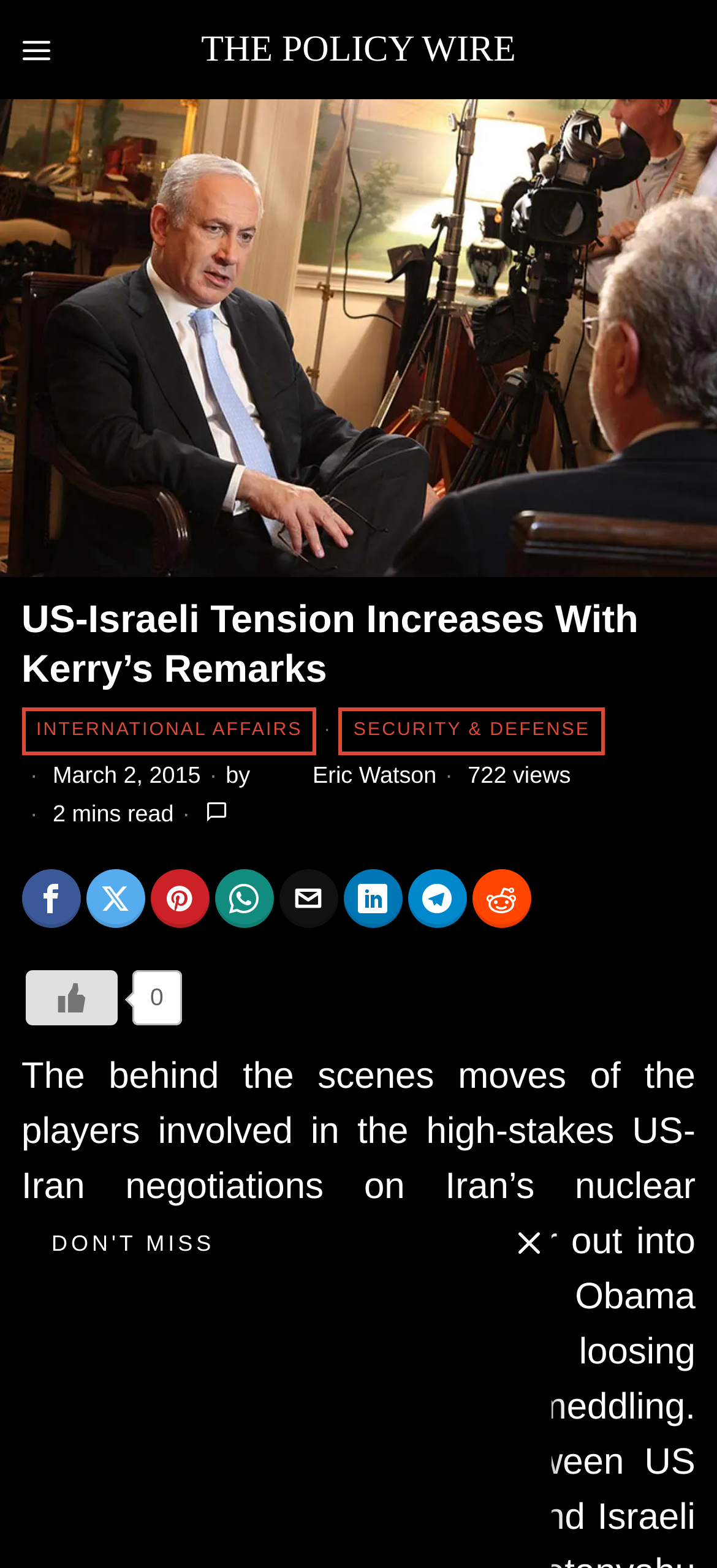Highlight the bounding box coordinates of the element you need to click to perform the following instruction: "Click on the link to THE POLICY WIRE."

[0.281, 0.019, 0.719, 0.045]